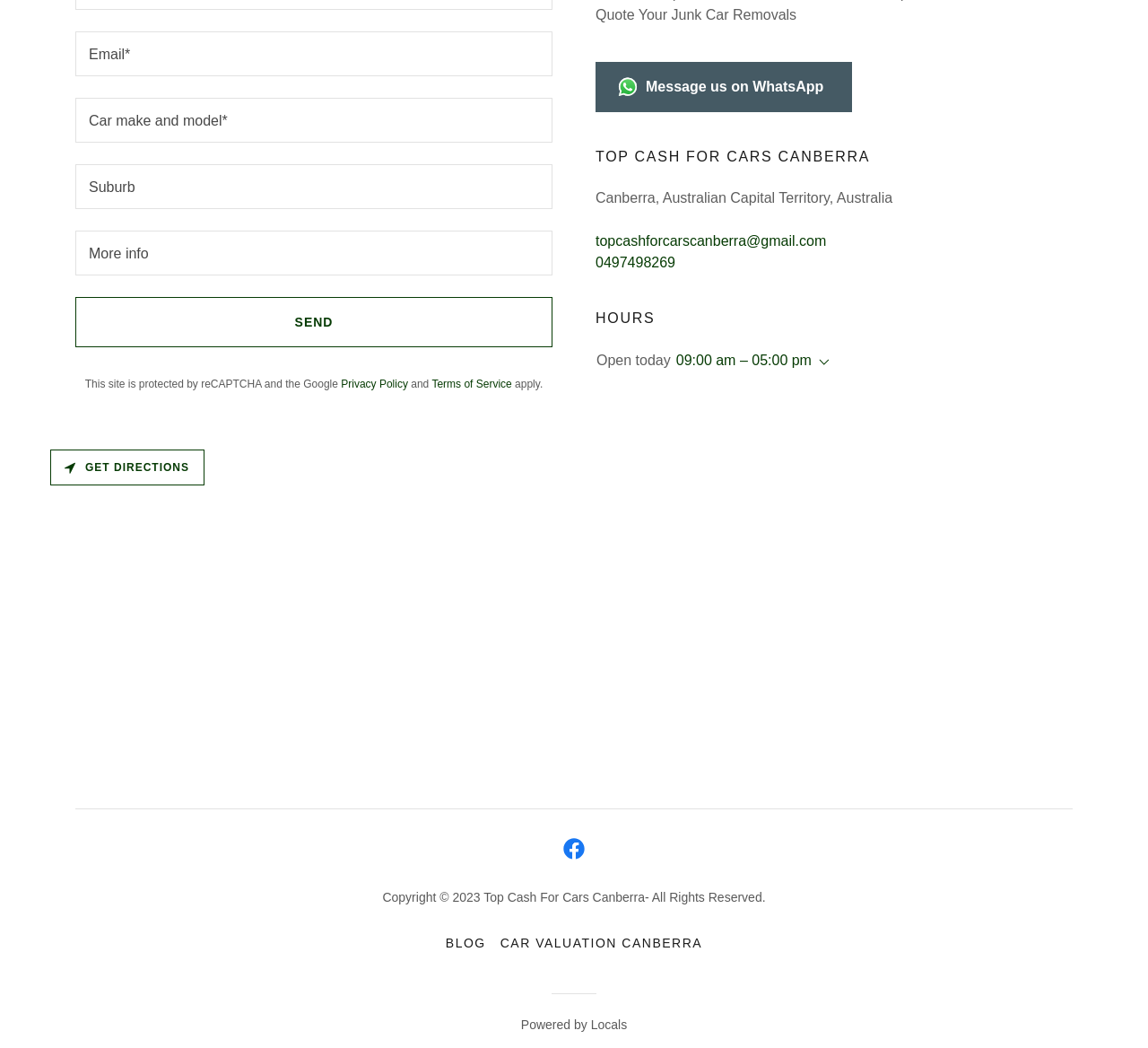Specify the bounding box coordinates of the element's region that should be clicked to achieve the following instruction: "View July 2016". The bounding box coordinates consist of four float numbers between 0 and 1, in the format [left, top, right, bottom].

None